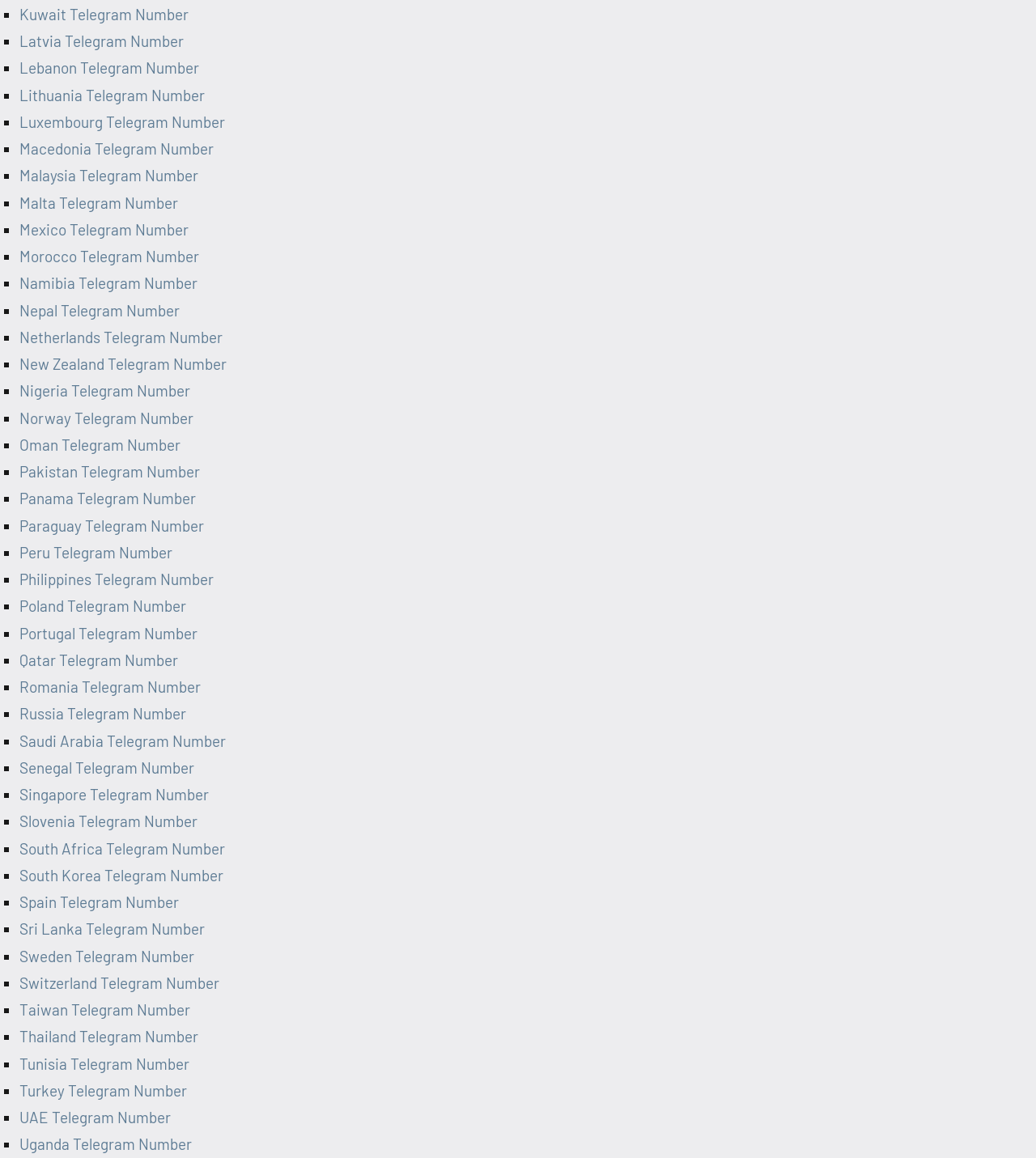Analyze the image and deliver a detailed answer to the question: How many countries are listed on this webpage?

I counted the number of links on the webpage, each representing a country's Telegram number. There are 85 links in total, indicating that there are over 80 countries listed on this webpage.